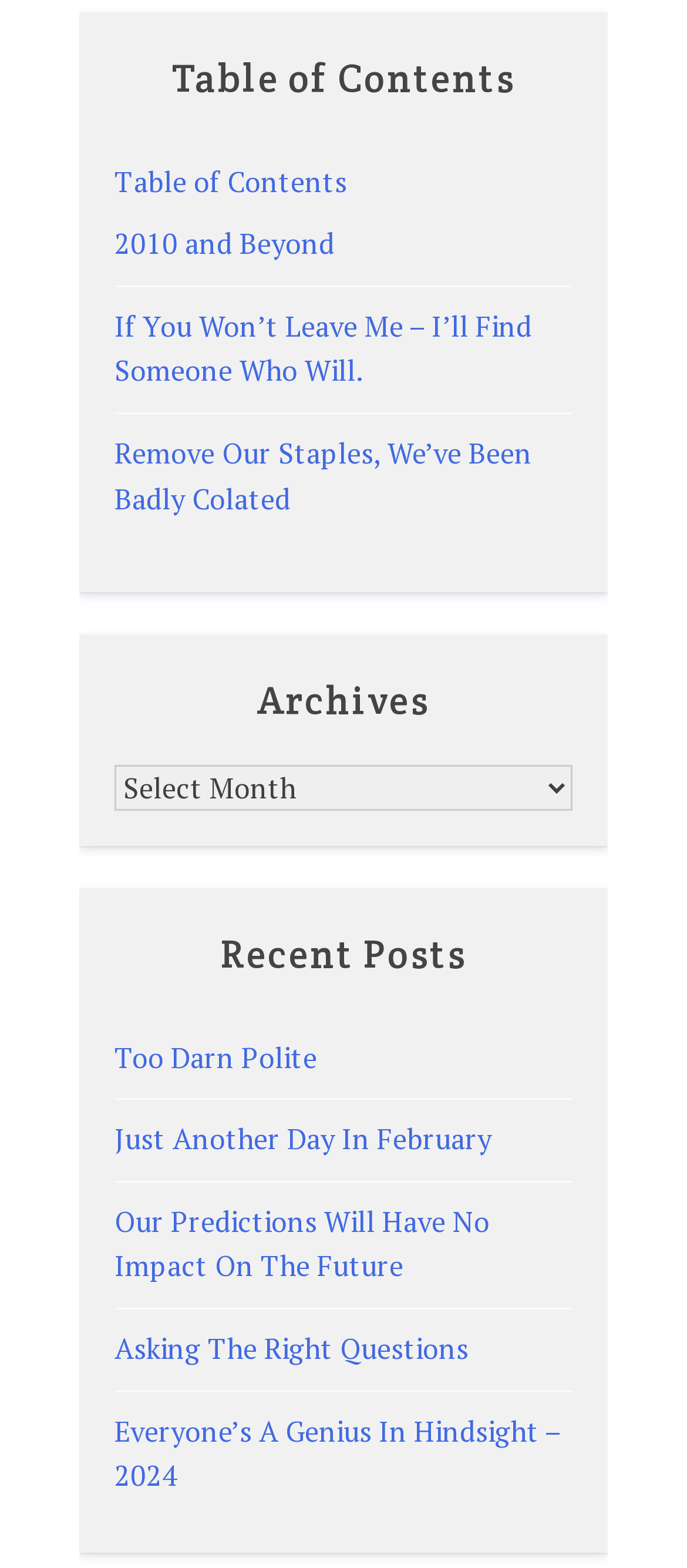Given the webpage screenshot, identify the bounding box of the UI element that matches this description: "Just Another Day In February".

[0.167, 0.713, 0.715, 0.738]